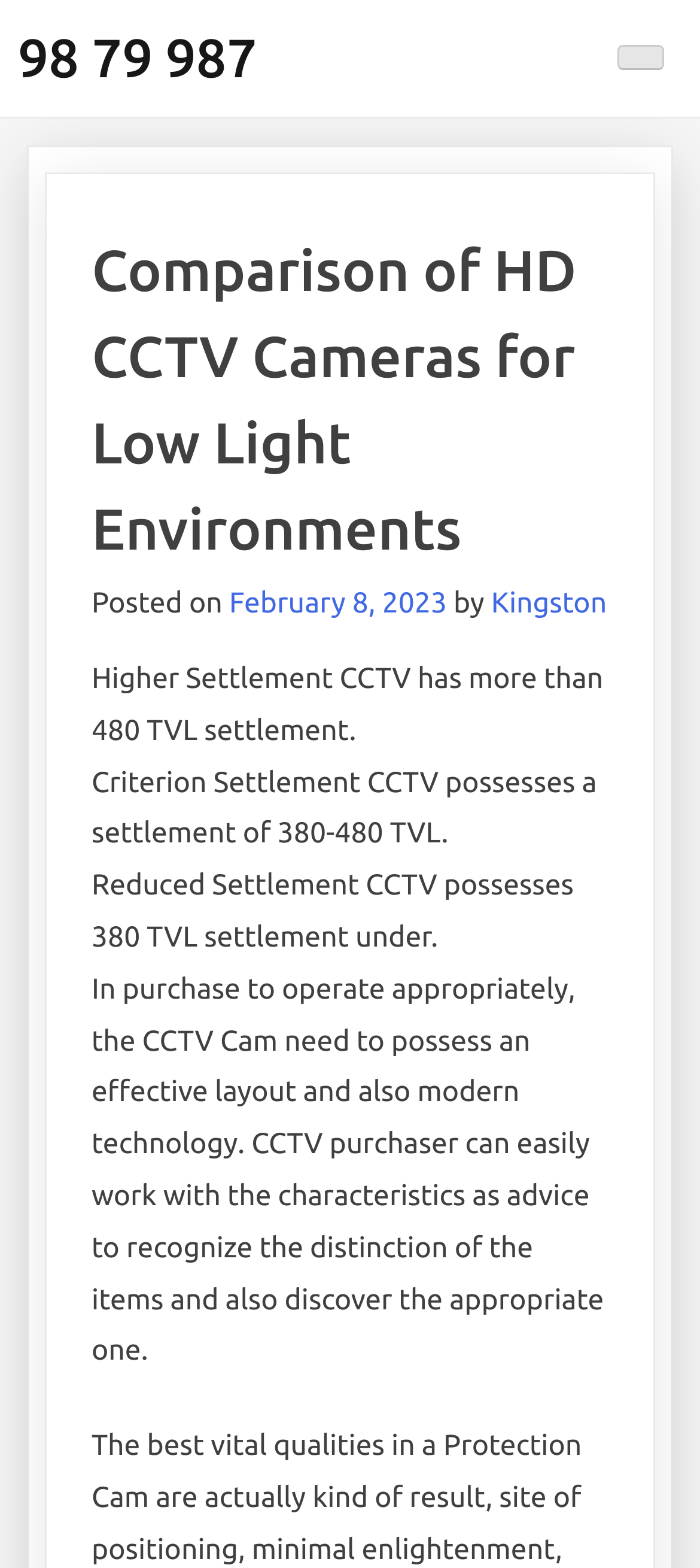Please determine the bounding box coordinates for the UI element described as: "parent_node: 98 79 987".

[0.882, 0.029, 0.949, 0.045]